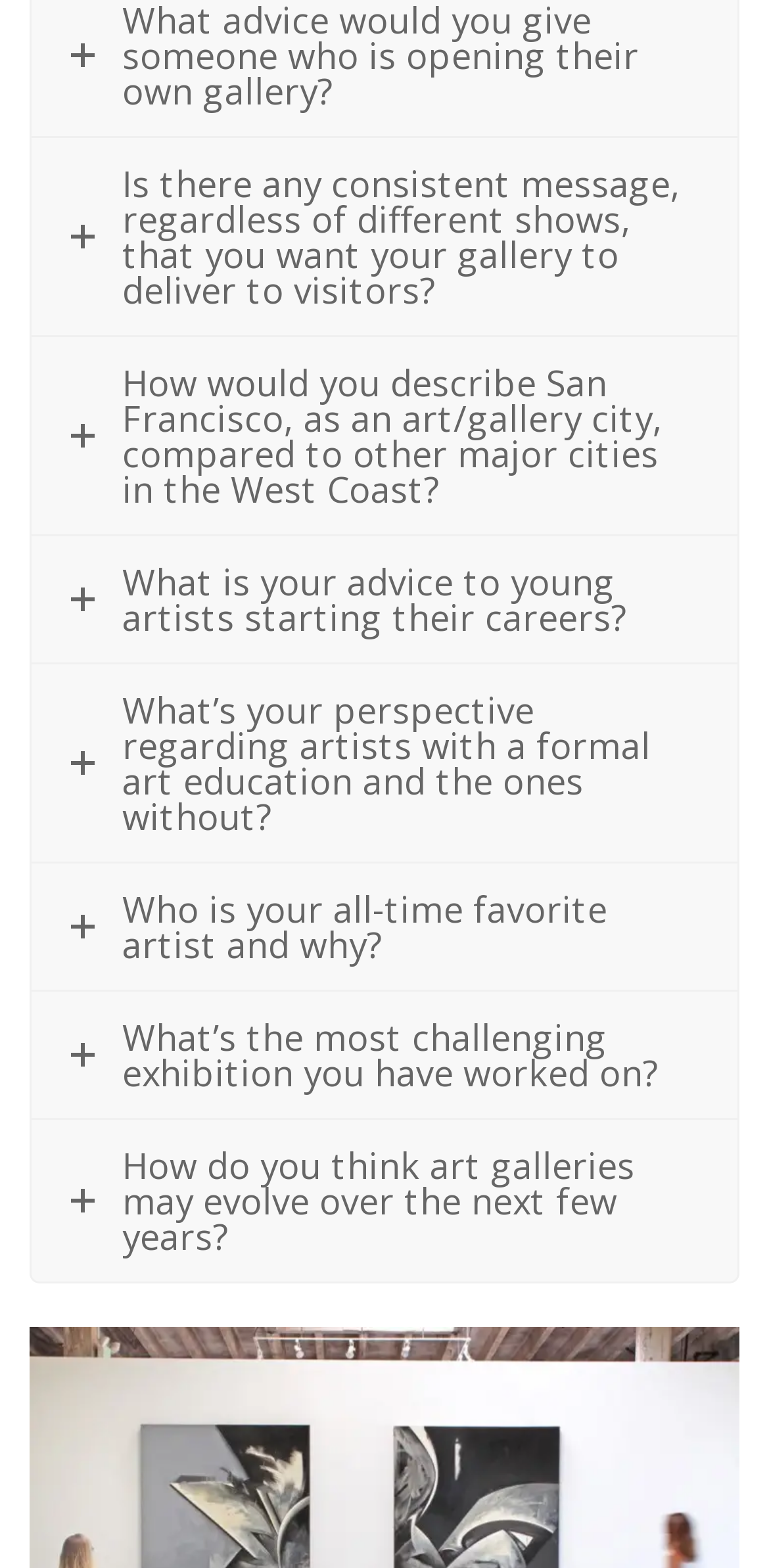Are all headings links?
Based on the image, provide a one-word or brief-phrase response.

Yes